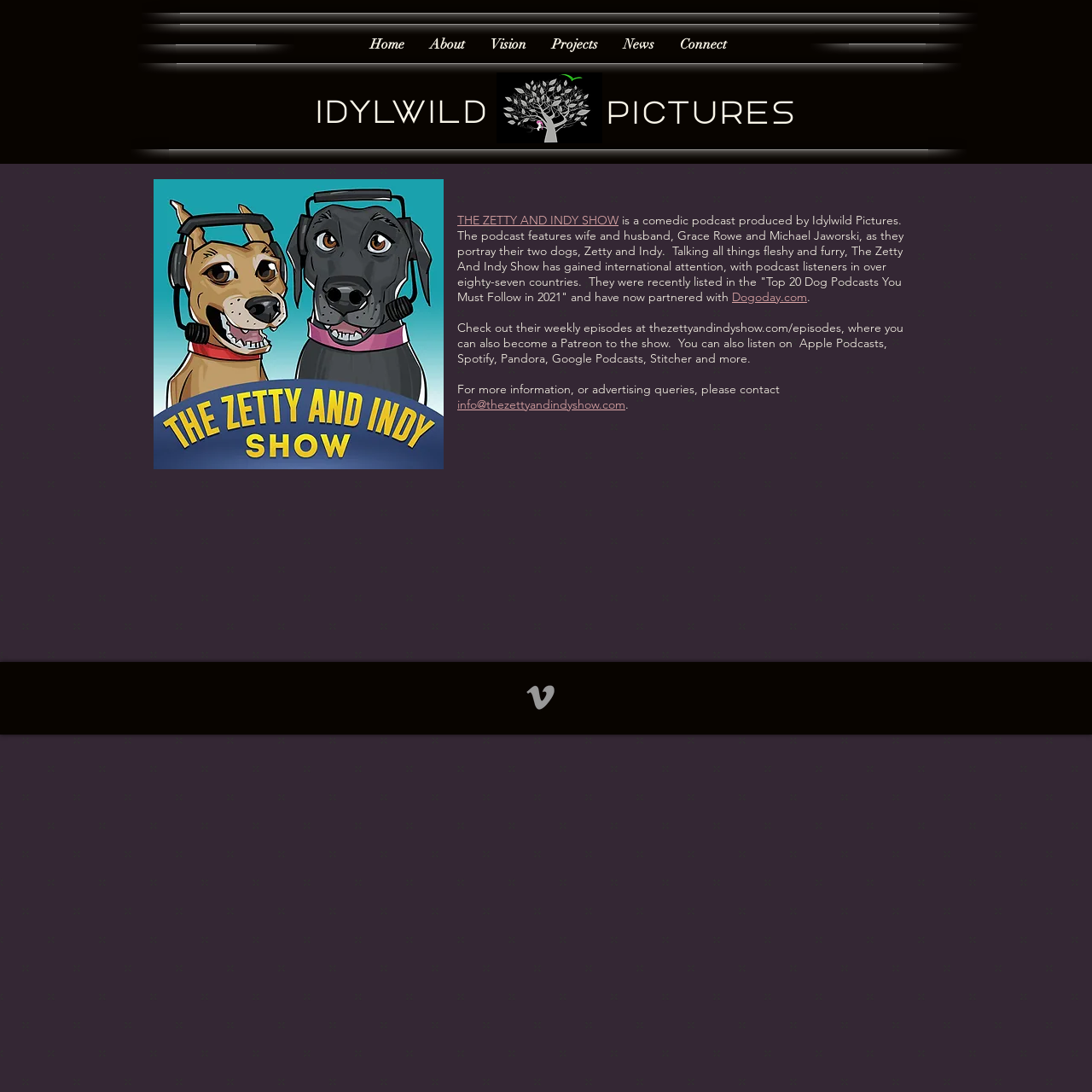From the webpage screenshot, identify the region described by aria-label="Grey Vimeo Icon". Provide the bounding box coordinates as (top-left x, top-left y, bottom-right x, bottom-right y), with each value being a floating point number between 0 and 1.

[0.478, 0.622, 0.512, 0.655]